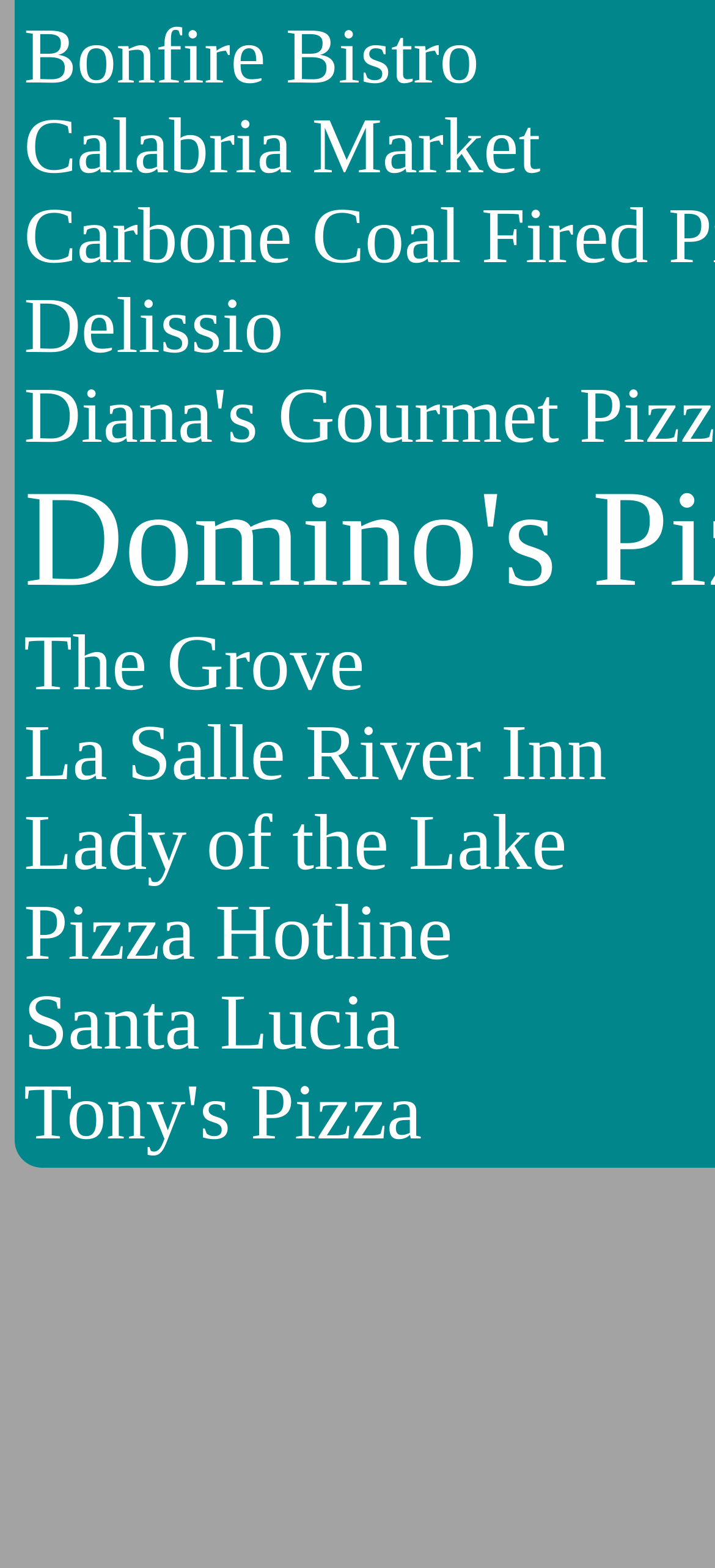Find the bounding box coordinates of the area that needs to be clicked in order to achieve the following instruction: "view La Salle River Inn". The coordinates should be specified as four float numbers between 0 and 1, i.e., [left, top, right, bottom].

[0.033, 0.453, 0.848, 0.508]